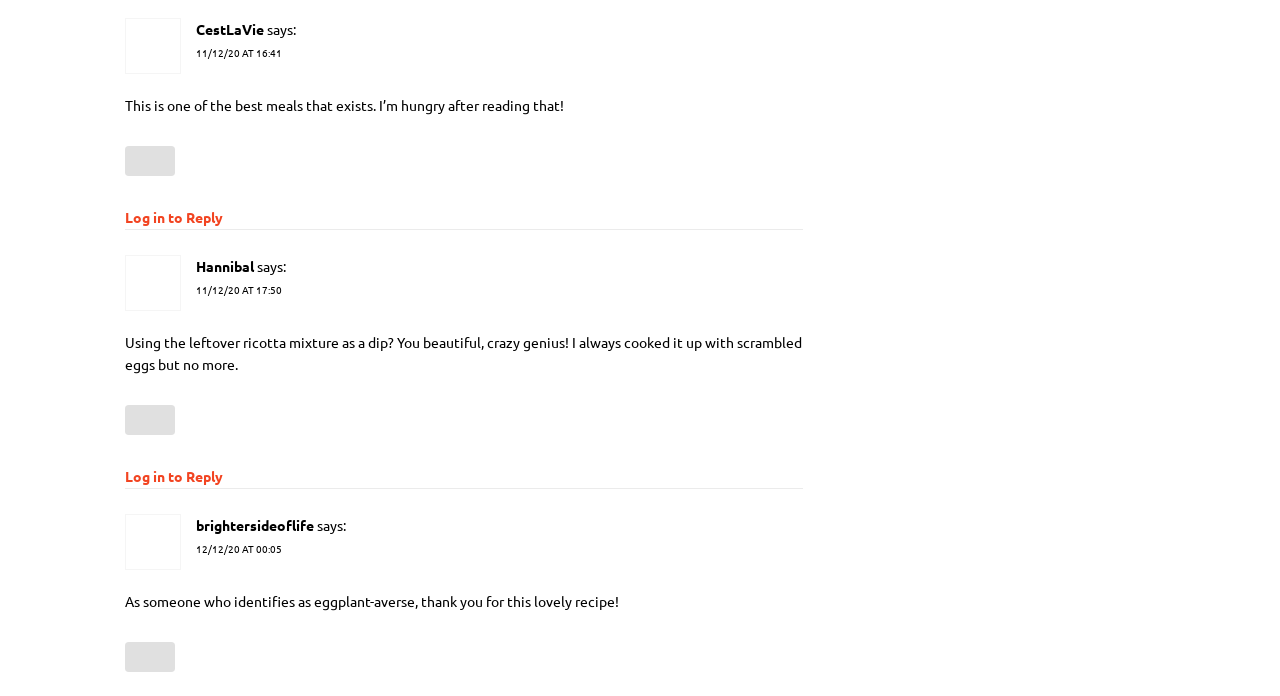Locate the coordinates of the bounding box for the clickable region that fulfills this instruction: "Click the 'Like Button'".

[0.098, 0.923, 0.137, 0.966]